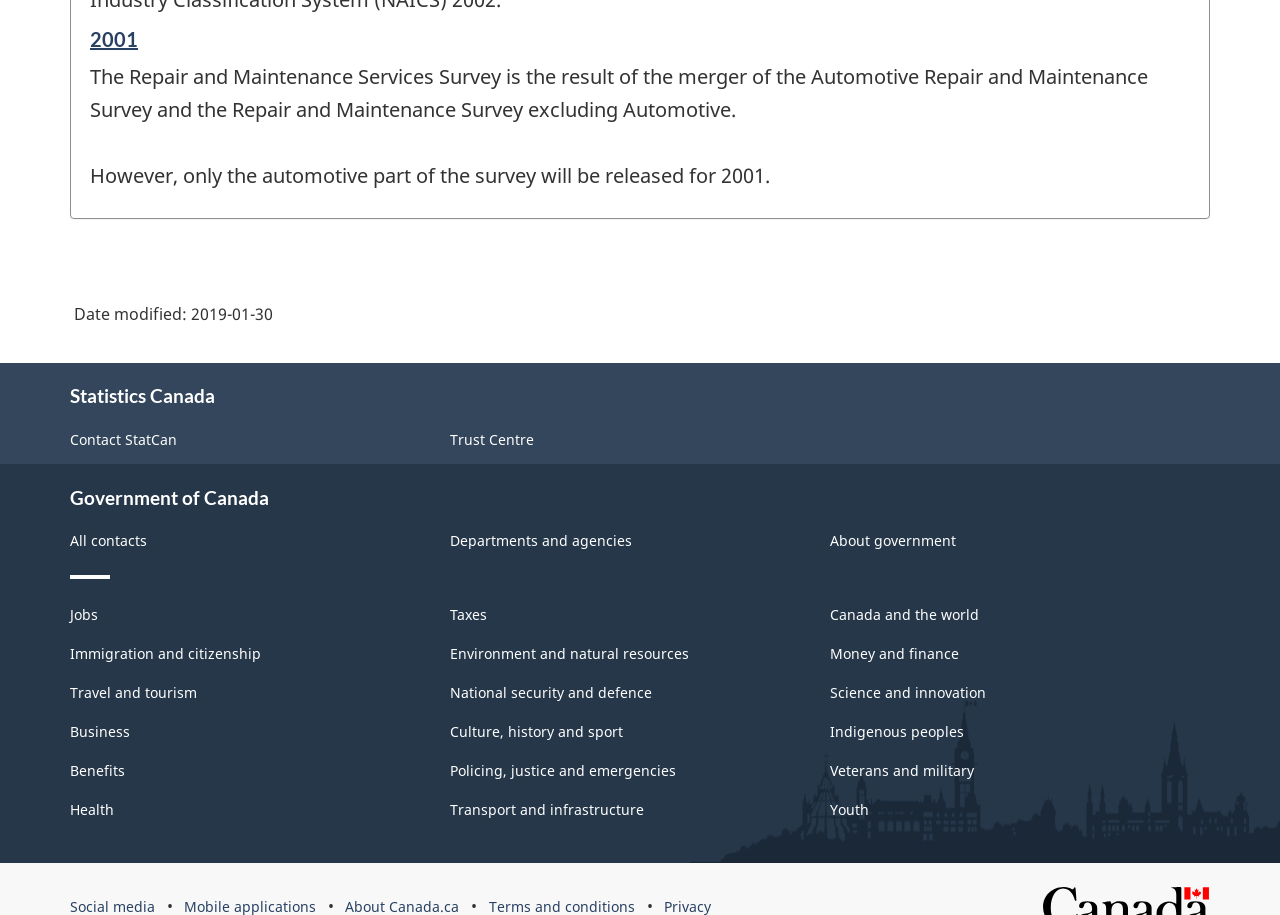Can you specify the bounding box coordinates for the region that should be clicked to fulfill this instruction: "Click the 'Trust Centre' link".

[0.352, 0.47, 0.417, 0.49]